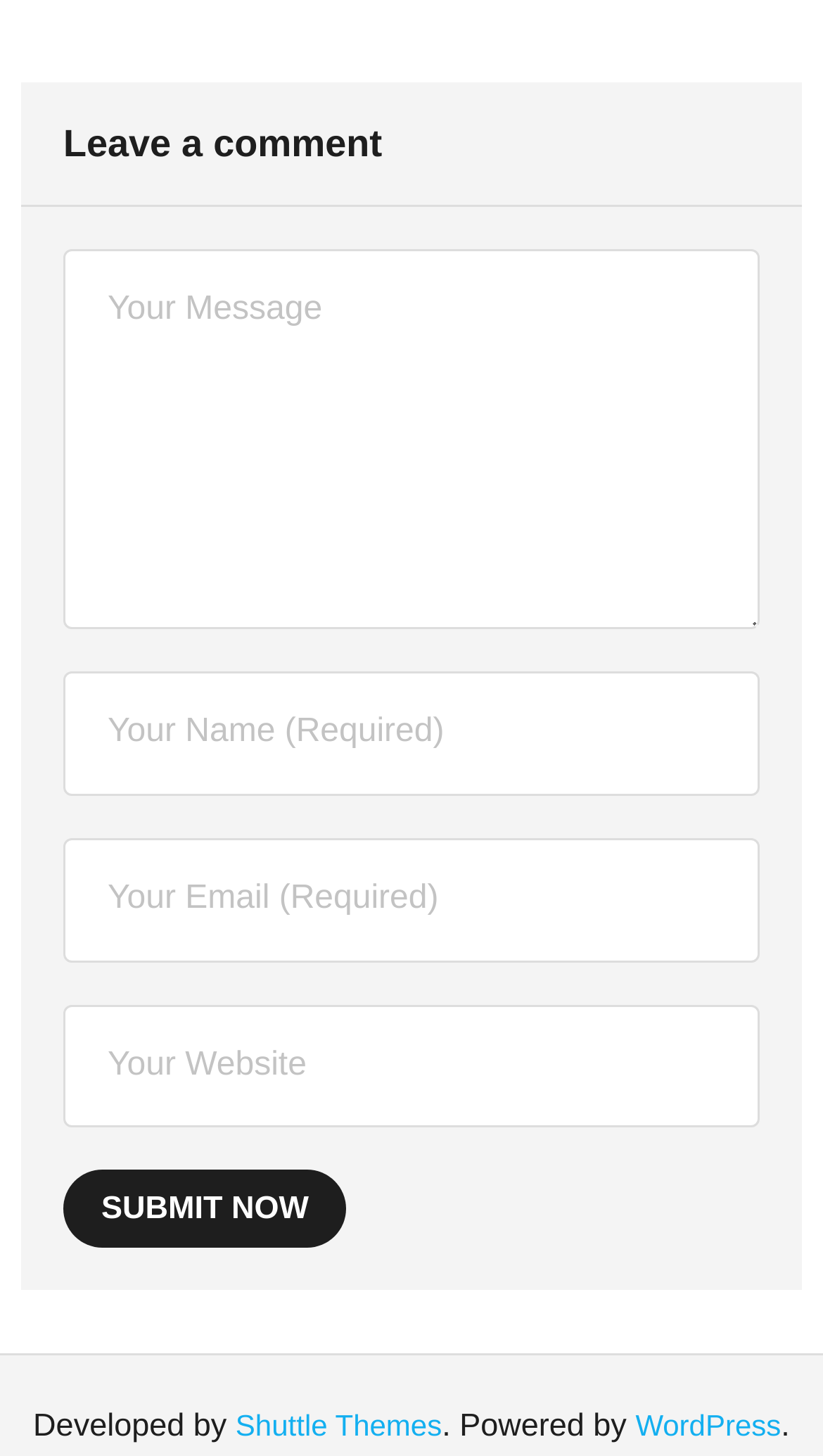Given the element description: "name="comment" placeholder="Your Message"", predict the bounding box coordinates of this UI element. The coordinates must be four float numbers between 0 and 1, given as [left, top, right, bottom].

[0.077, 0.171, 0.923, 0.432]